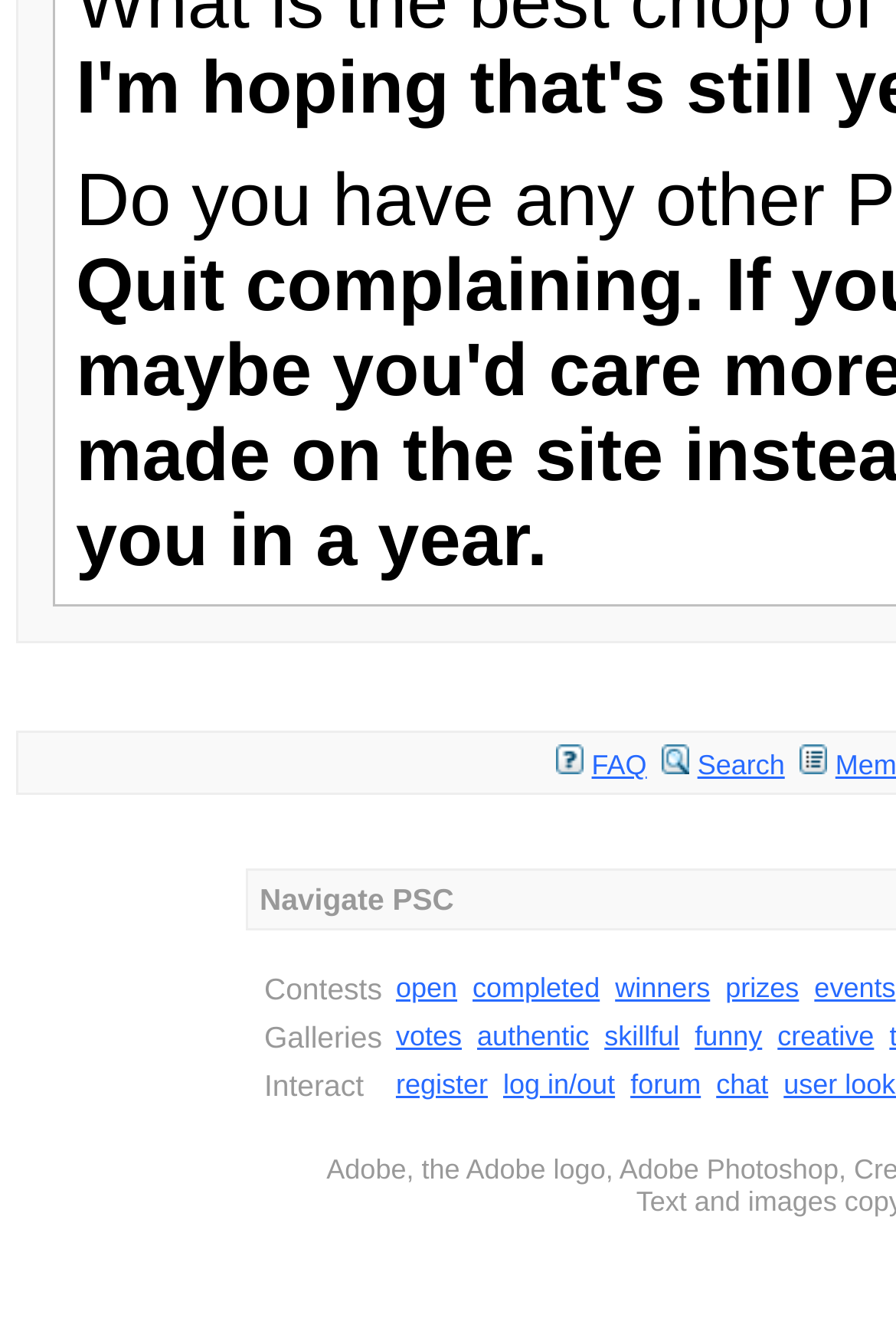Please examine the image and provide a detailed answer to the question: How many categories are in the Contests section?

In the Contests section, there are four categories: open, completed, winners, and prizes. These categories are represented as links within the LayoutTableCell element with the text 'Contests'.